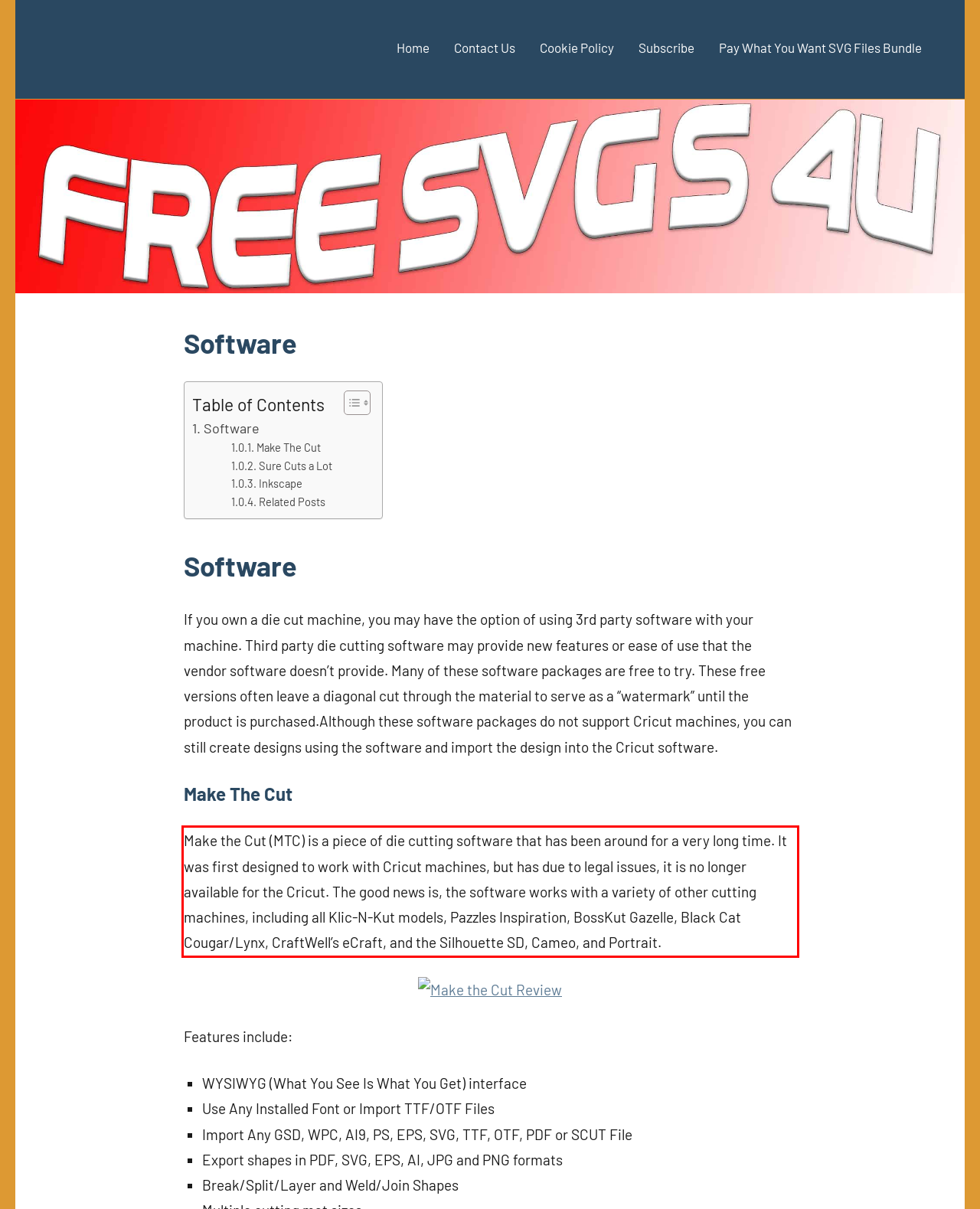Given a webpage screenshot, locate the red bounding box and extract the text content found inside it.

Make the Cut (MTC) is a piece of die cutting software that has been around for a very long time. It was first designed to work with Cricut machines, but has due to legal issues, it is no longer available for the Cricut. The good news is, the software works with a variety of other cutting machines, including all Klic-N-Kut models, Pazzles Inspiration, BossKut Gazelle, Black Cat Cougar/Lynx, CraftWell’s eCraft, and the Silhouette SD, Cameo, and Portrait.